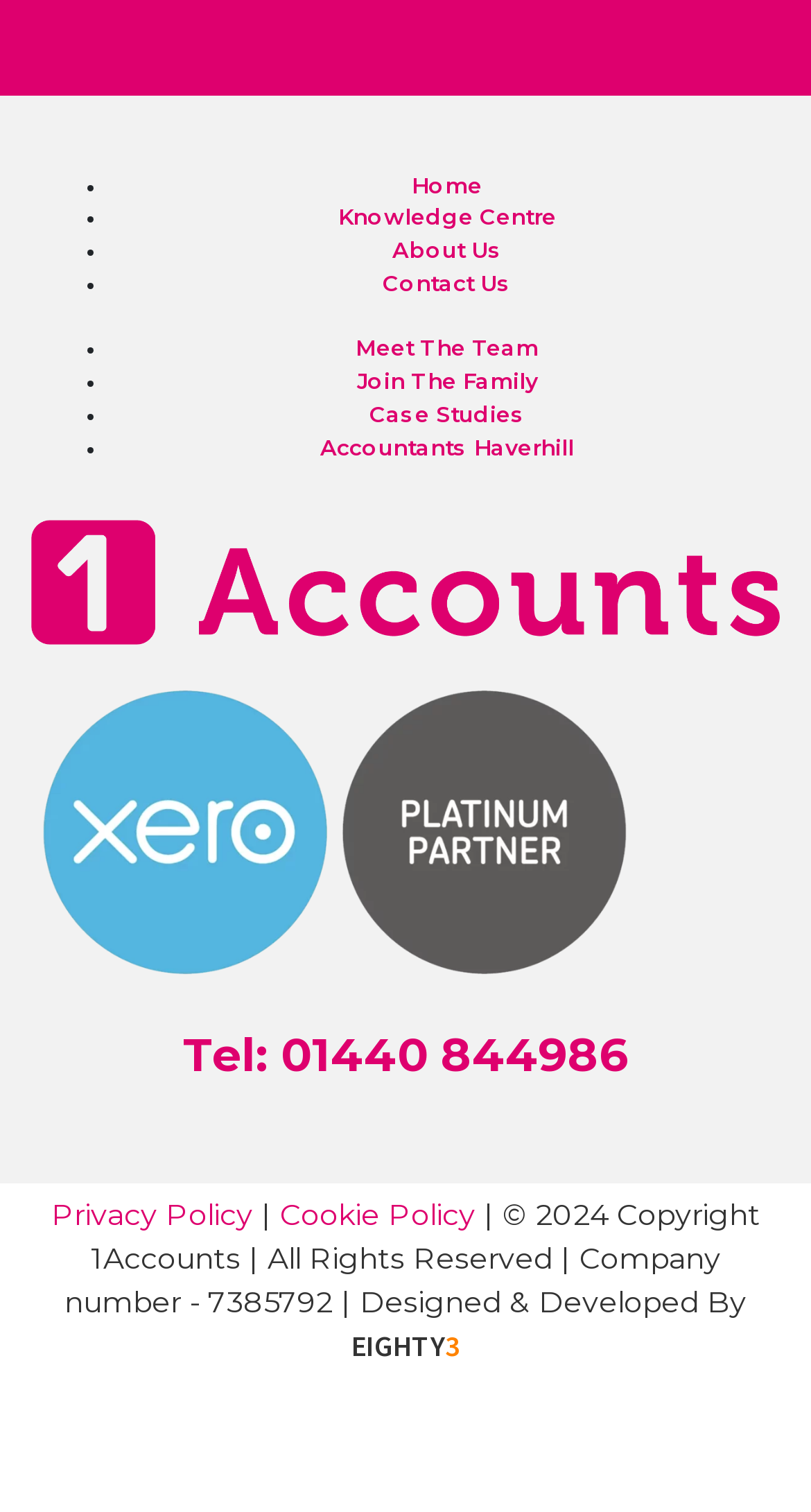Utilize the information from the image to answer the question in detail:
Who designed and developed the webpage?

I found the text 'Designed & Developed By EIGHTY3' displayed on the webpage, which is located at the bottom of the page.